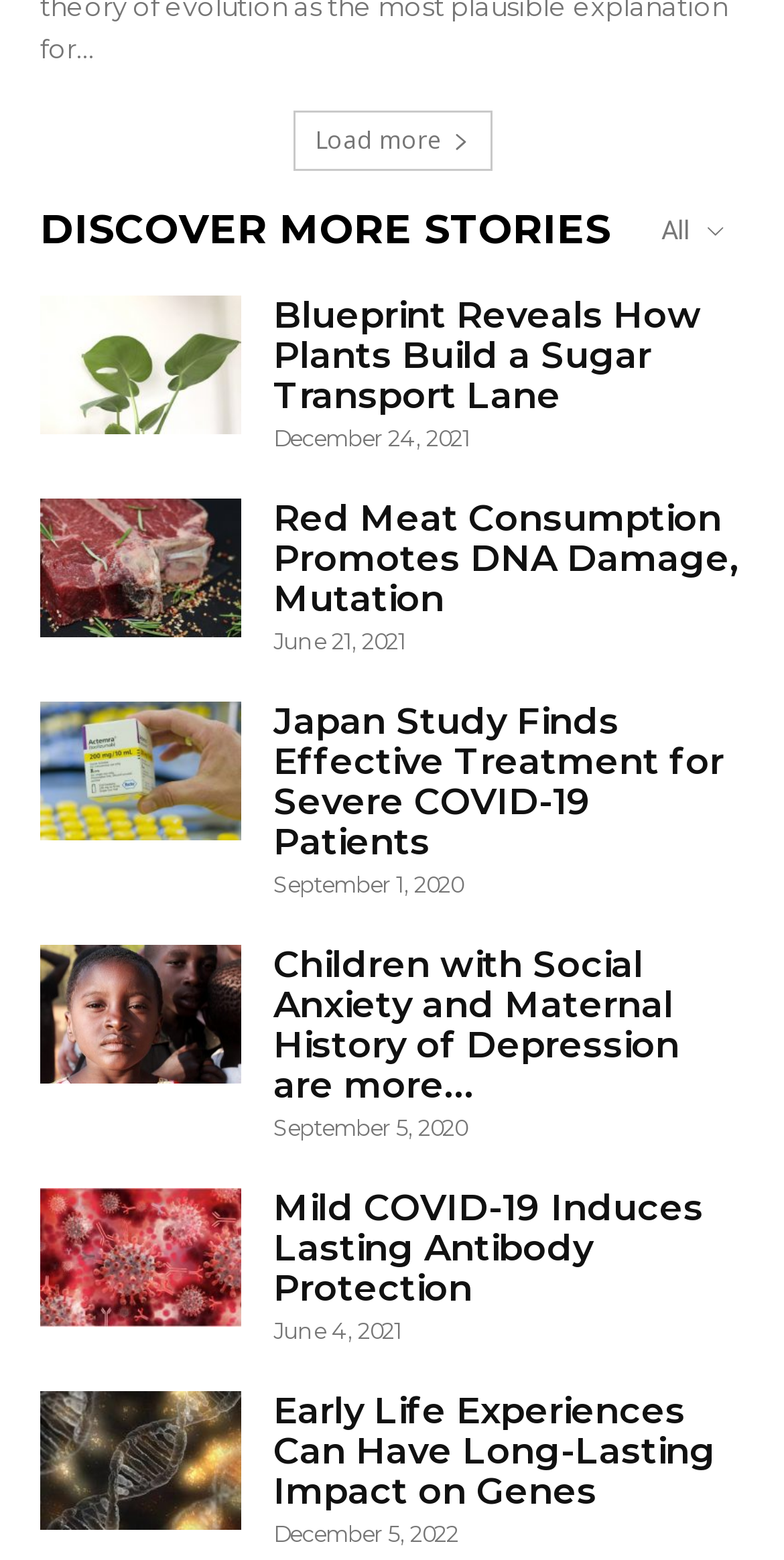Using details from the image, please answer the following question comprehensively:
How many stories are listed on this webpage?

I counted the number of headings and links on the webpage, and there are 9 distinct stories listed, each with a heading, link, and timestamp.